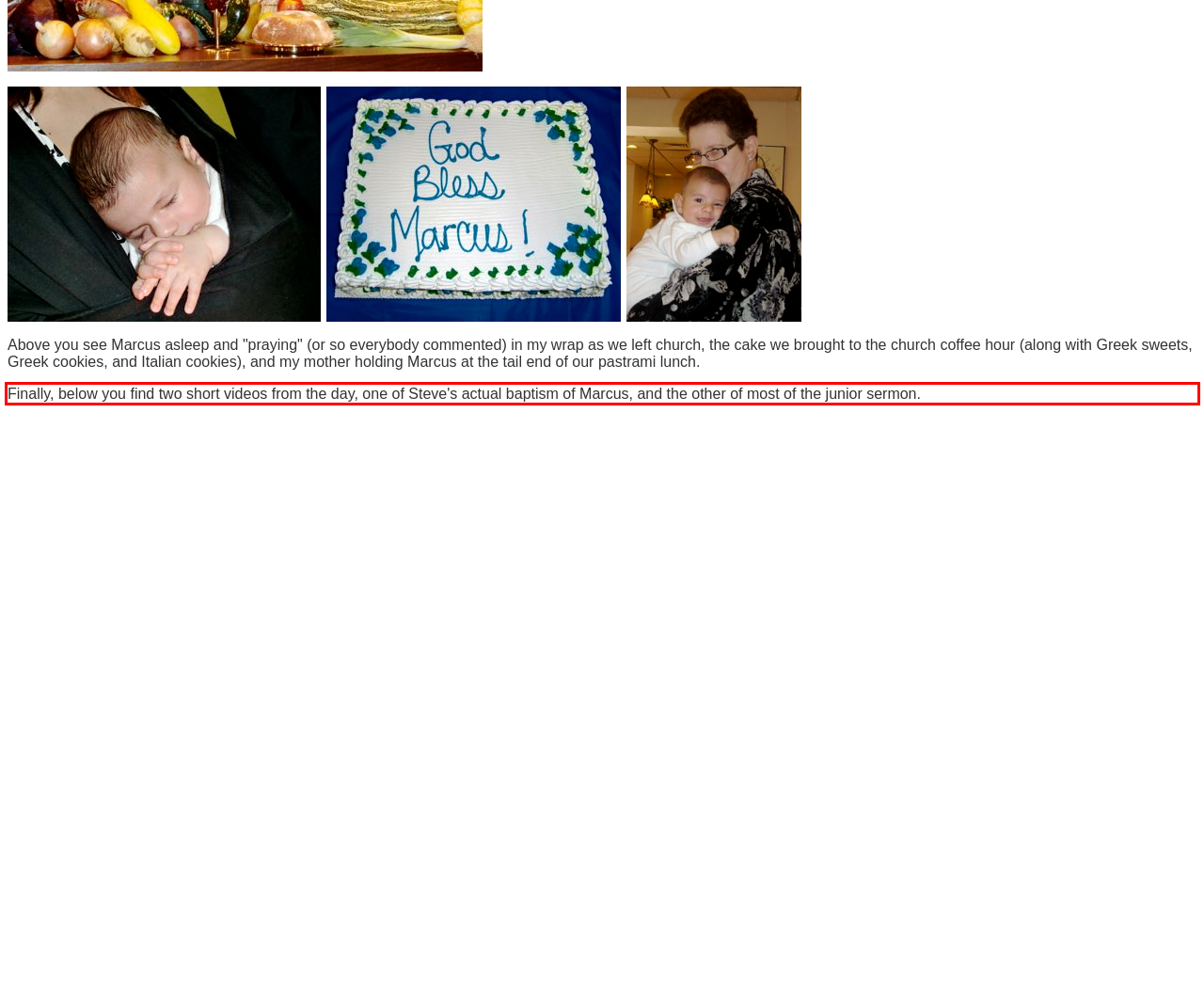Using OCR, extract the text content found within the red bounding box in the given webpage screenshot.

Finally, below you find two short videos from the day, one of Steve's actual baptism of Marcus, and the other of most of the junior sermon.